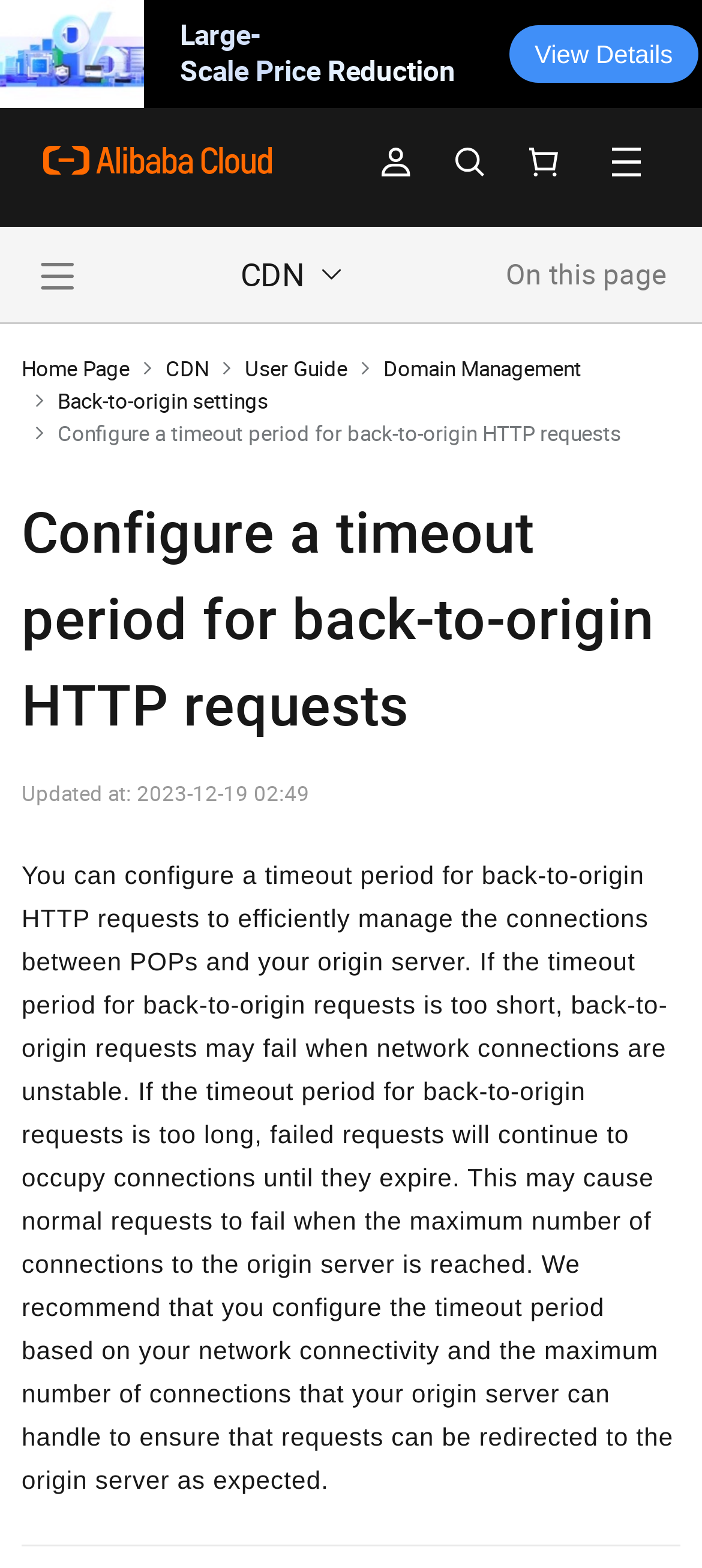Identify the bounding box coordinates of the area you need to click to perform the following instruction: "Click the 'Home Page' link".

[0.031, 0.225, 0.185, 0.246]